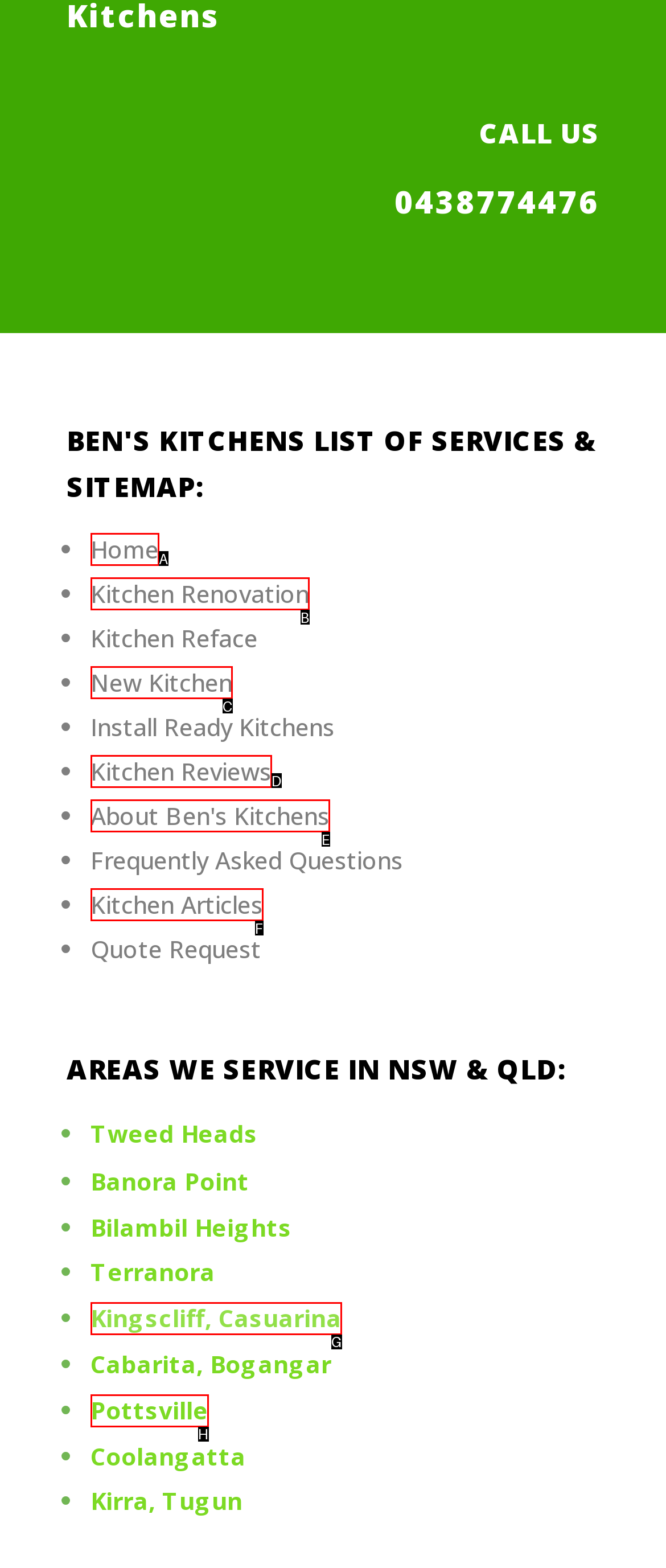Tell me which one HTML element best matches the description: Kitchen Articles Answer with the option's letter from the given choices directly.

F